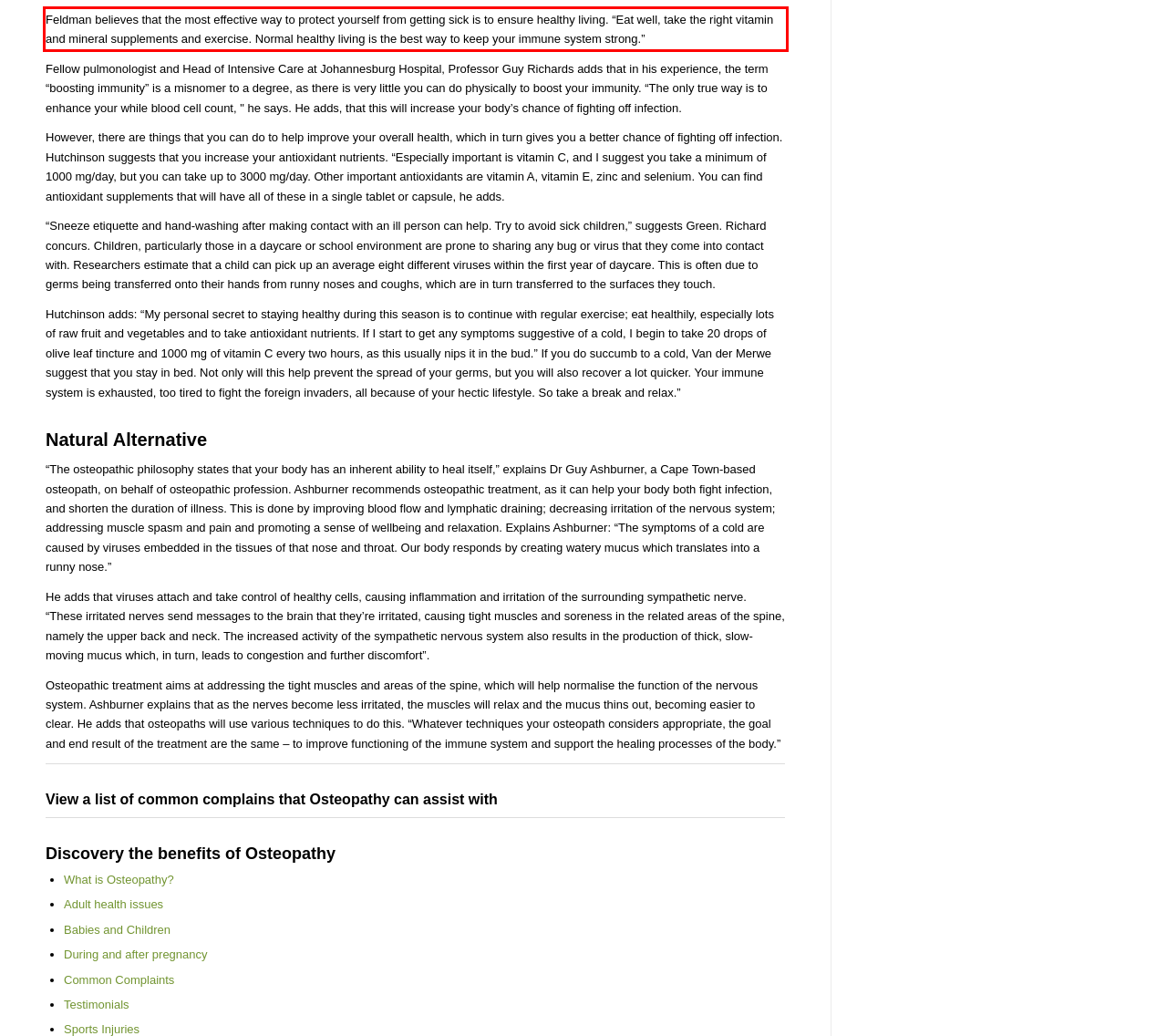Given a screenshot of a webpage with a red bounding box, please identify and retrieve the text inside the red rectangle.

Feldman believes that the most effective way to protect yourself from getting sick is to ensure healthy living. “Eat well, take the right vitamin and mineral supplements and exercise. Normal healthy living is the best way to keep your immune system strong.”